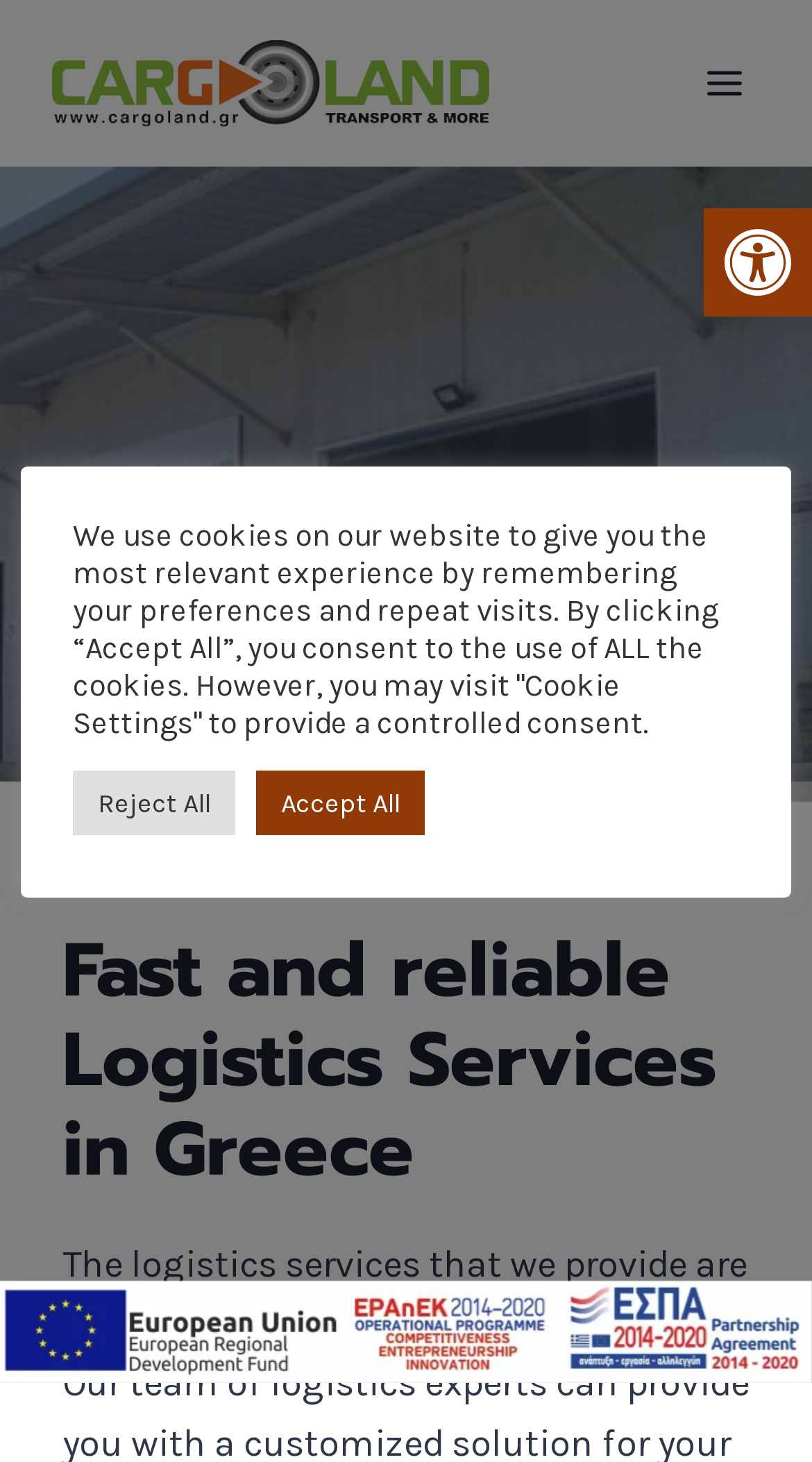What is the name of the operational programme?
Can you provide a detailed and comprehensive answer to the question?

The name of the operational programme is mentioned below the second heading, and it is 'EPAnEK OPERATIONAL PROGRAMME - COMPETITIVENESS ENTREPRENEURSHIP INNOVATION'.